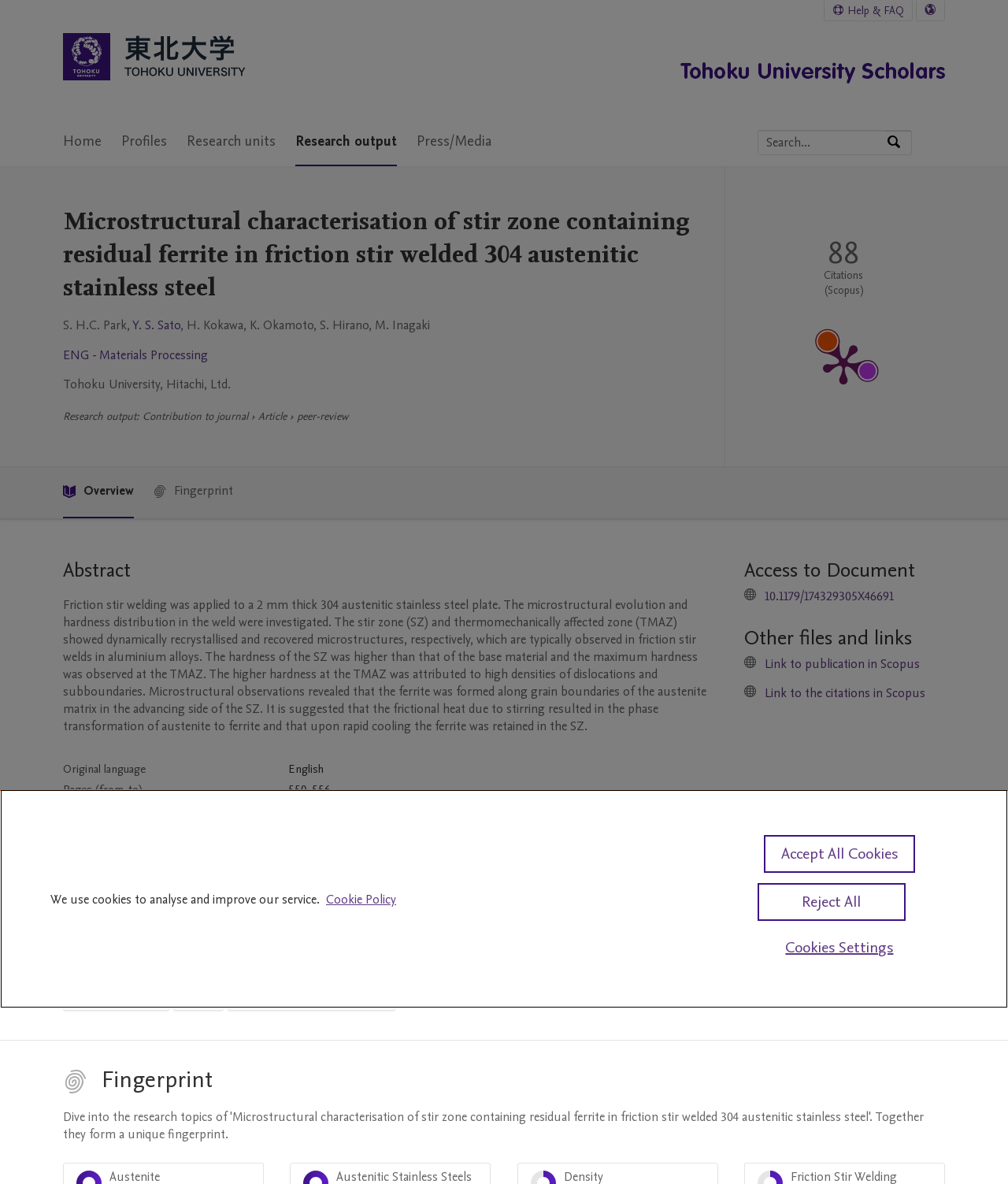Please find the bounding box coordinates of the element that you should click to achieve the following instruction: "Access to document". The coordinates should be presented as four float numbers between 0 and 1: [left, top, right, bottom].

[0.738, 0.471, 0.937, 0.493]